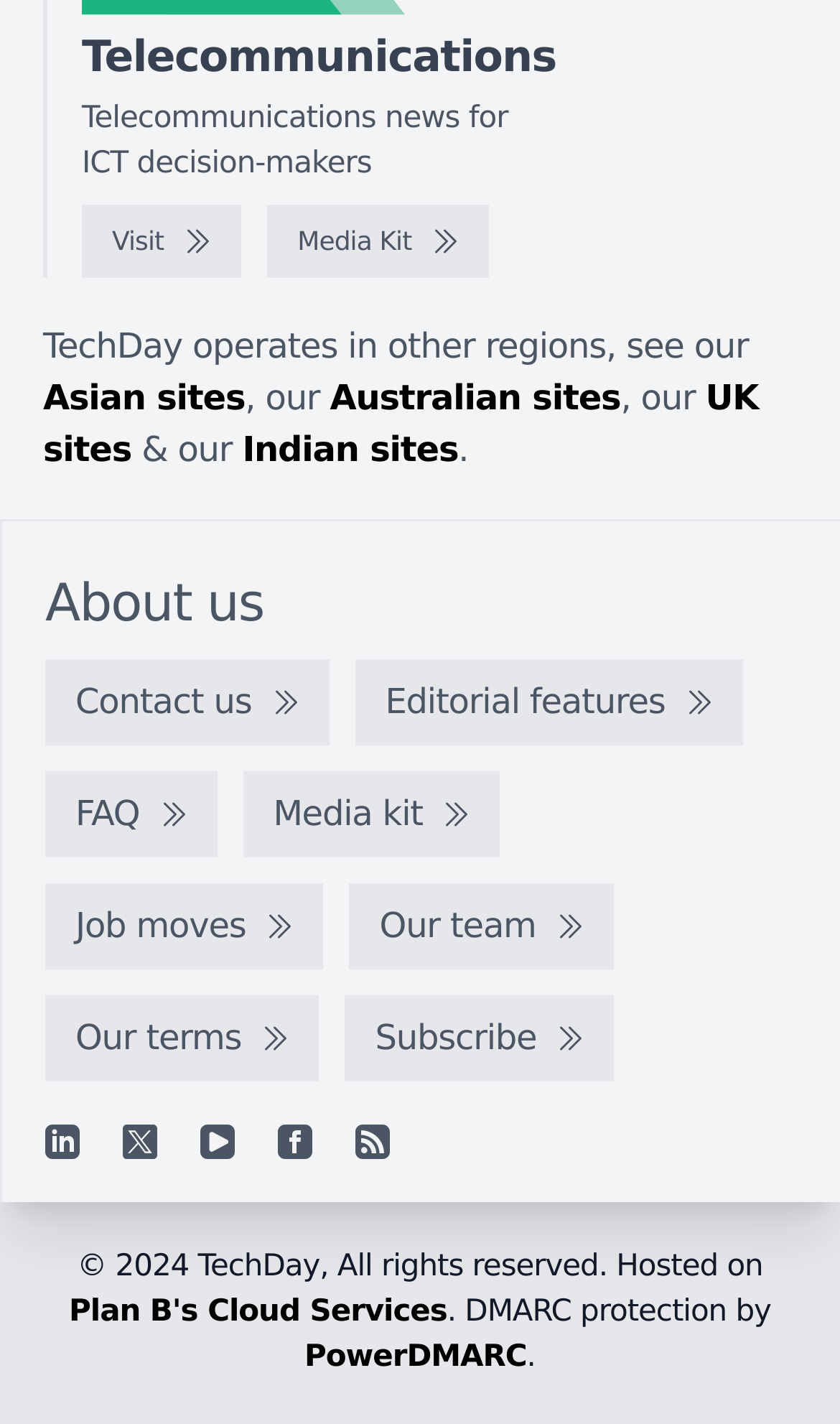Can you provide the bounding box coordinates for the element that should be clicked to implement the instruction: "Follow TechDay on LinkedIn"?

[0.054, 0.79, 0.095, 0.814]